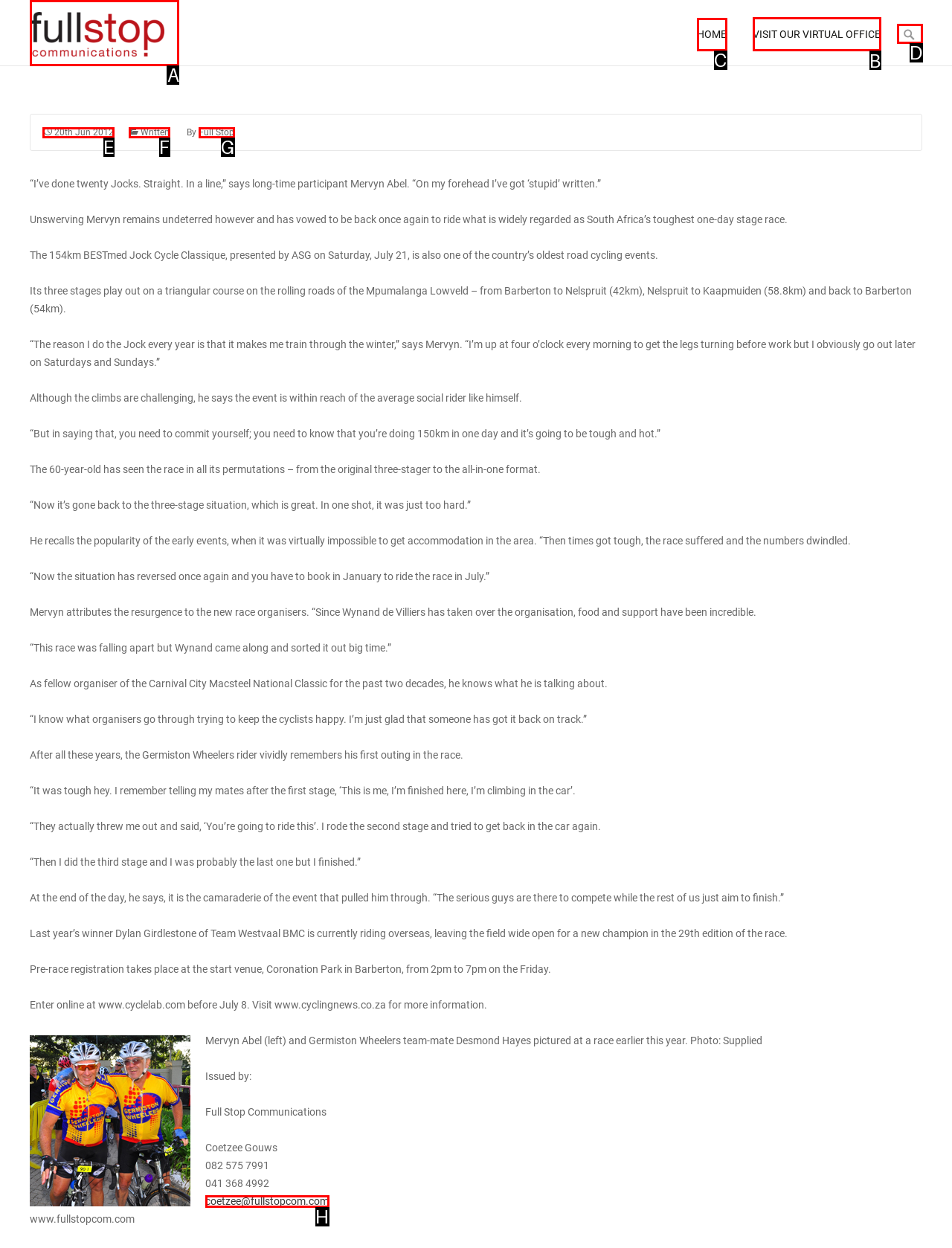Which option should be clicked to execute the following task: Visit the virtual office? Respond with the letter of the selected option.

B